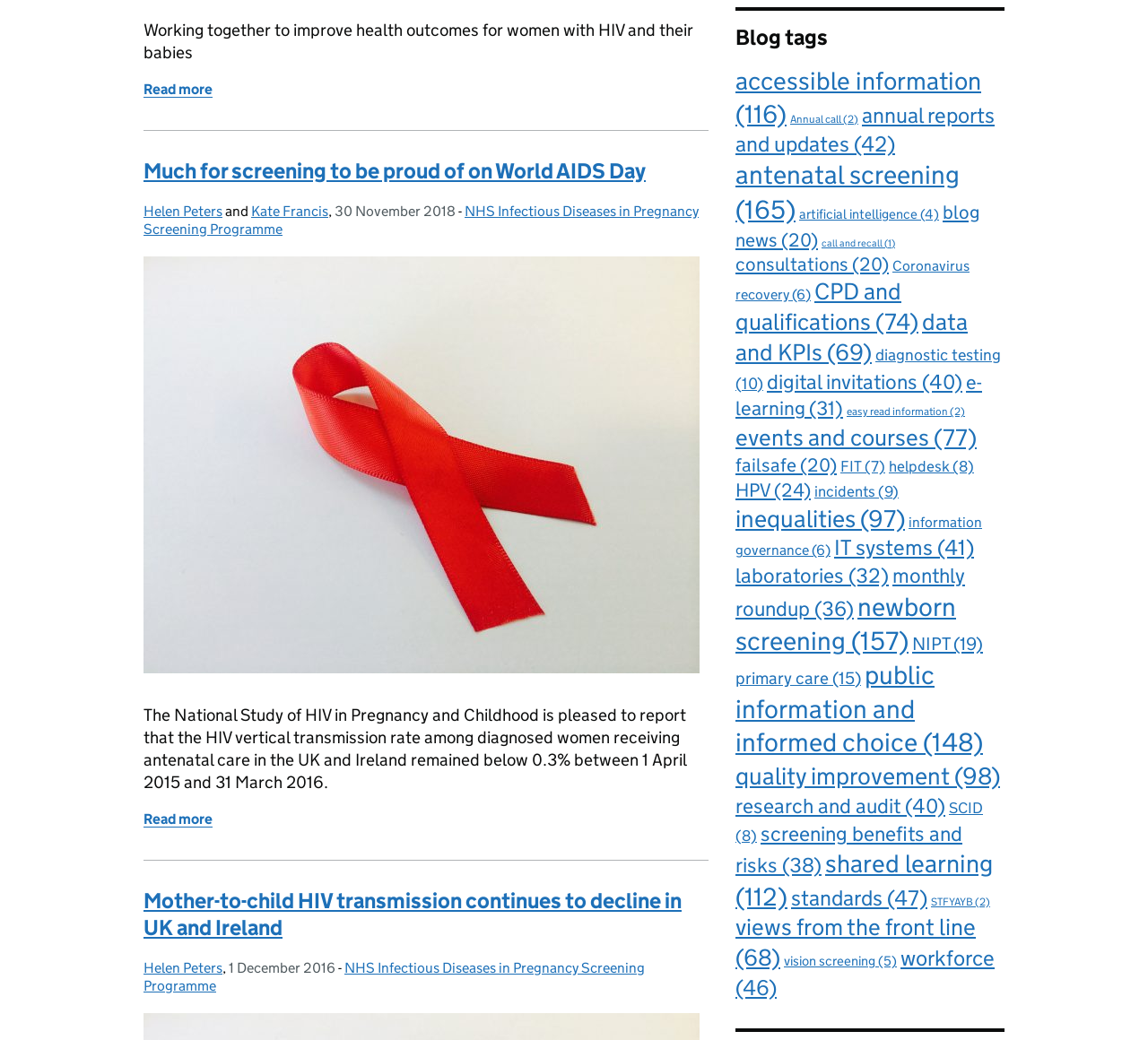Identify the bounding box coordinates of the HTML element based on this description: "vision screening (5)".

[0.683, 0.916, 0.781, 0.932]